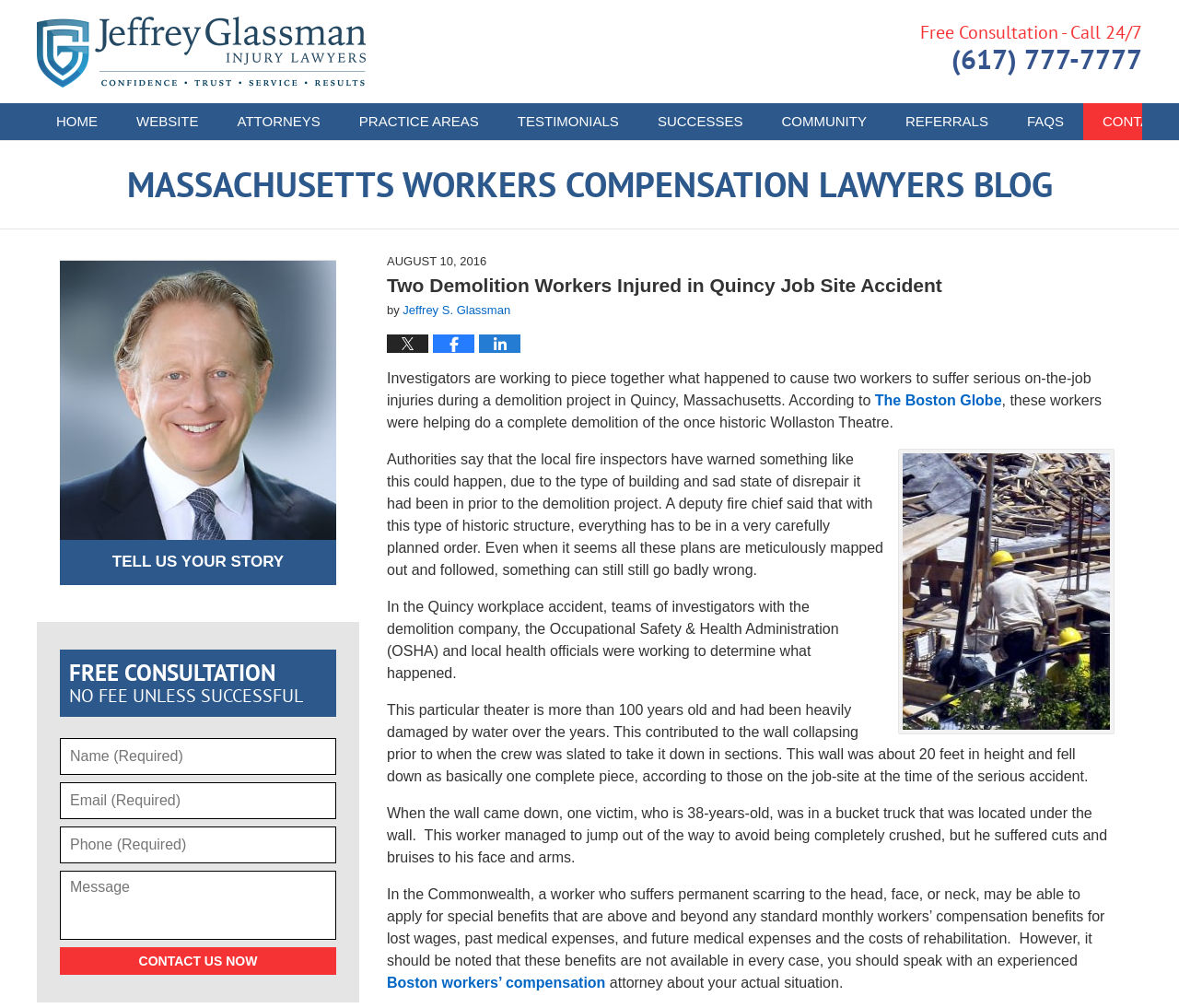Show the bounding box coordinates for the element that needs to be clicked to execute the following instruction: "Click the 'Tweet this Post' link". Provide the coordinates in the form of four float numbers between 0 and 1, i.e., [left, top, right, bottom].

[0.328, 0.332, 0.363, 0.35]